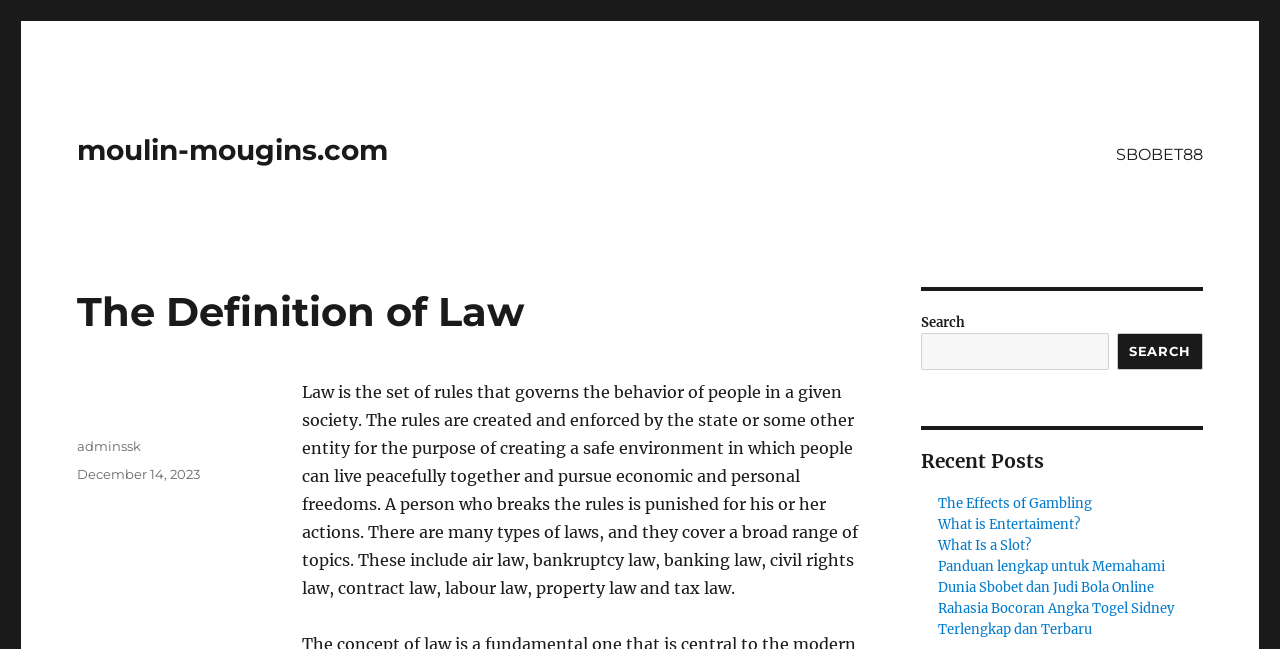Specify the bounding box coordinates of the area to click in order to execute this command: 'Read the 'The Effects of Gambling' post'. The coordinates should consist of four float numbers ranging from 0 to 1, and should be formatted as [left, top, right, bottom].

[0.733, 0.763, 0.853, 0.789]